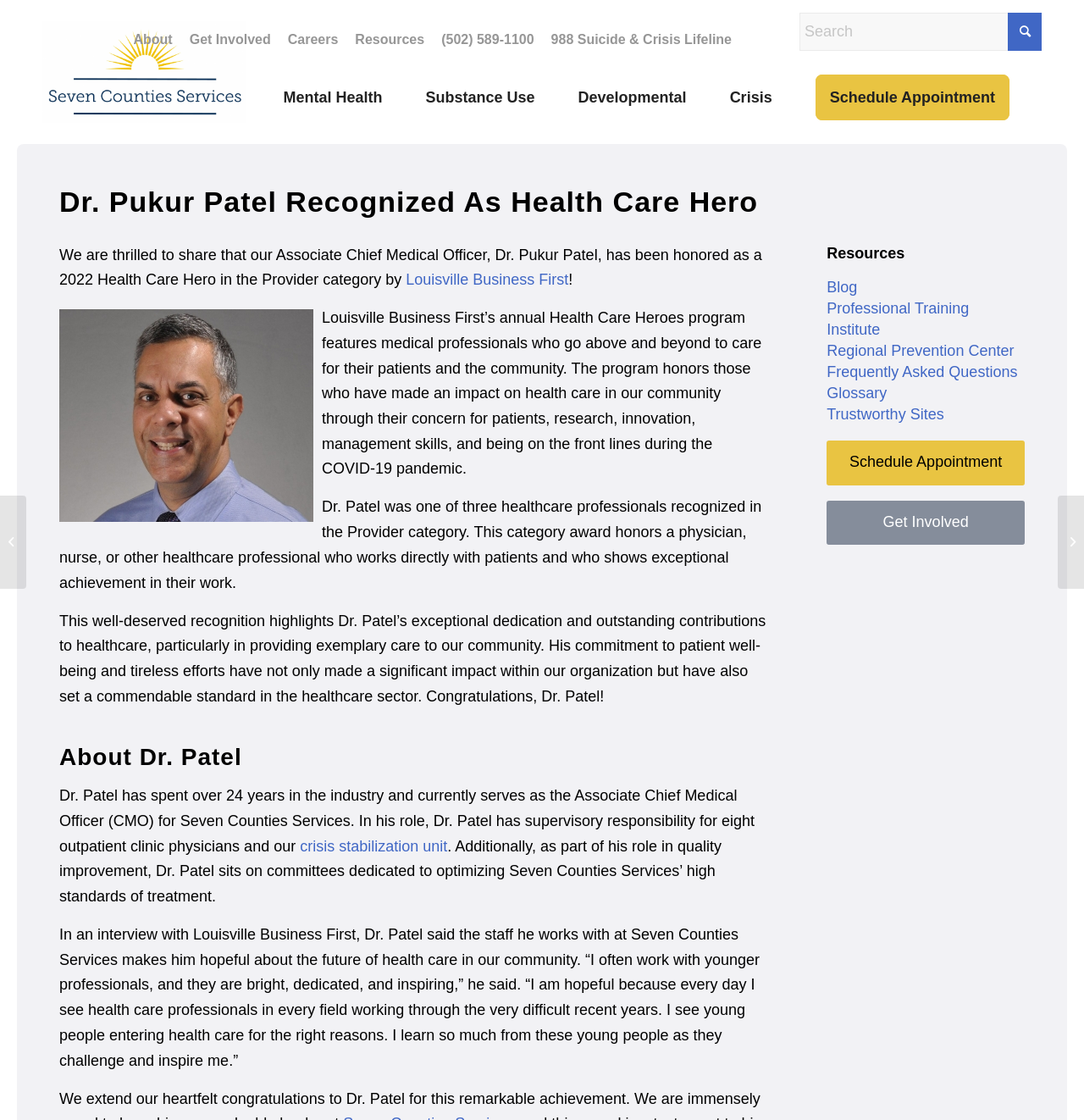What is the name of the unit for which Dr. Patel has supervisory responsibility?
Refer to the image and provide a detailed answer to the question.

According to the webpage, Dr. Patel has supervisory responsibility for eight outpatient clinic physicians and the crisis stabilization unit.